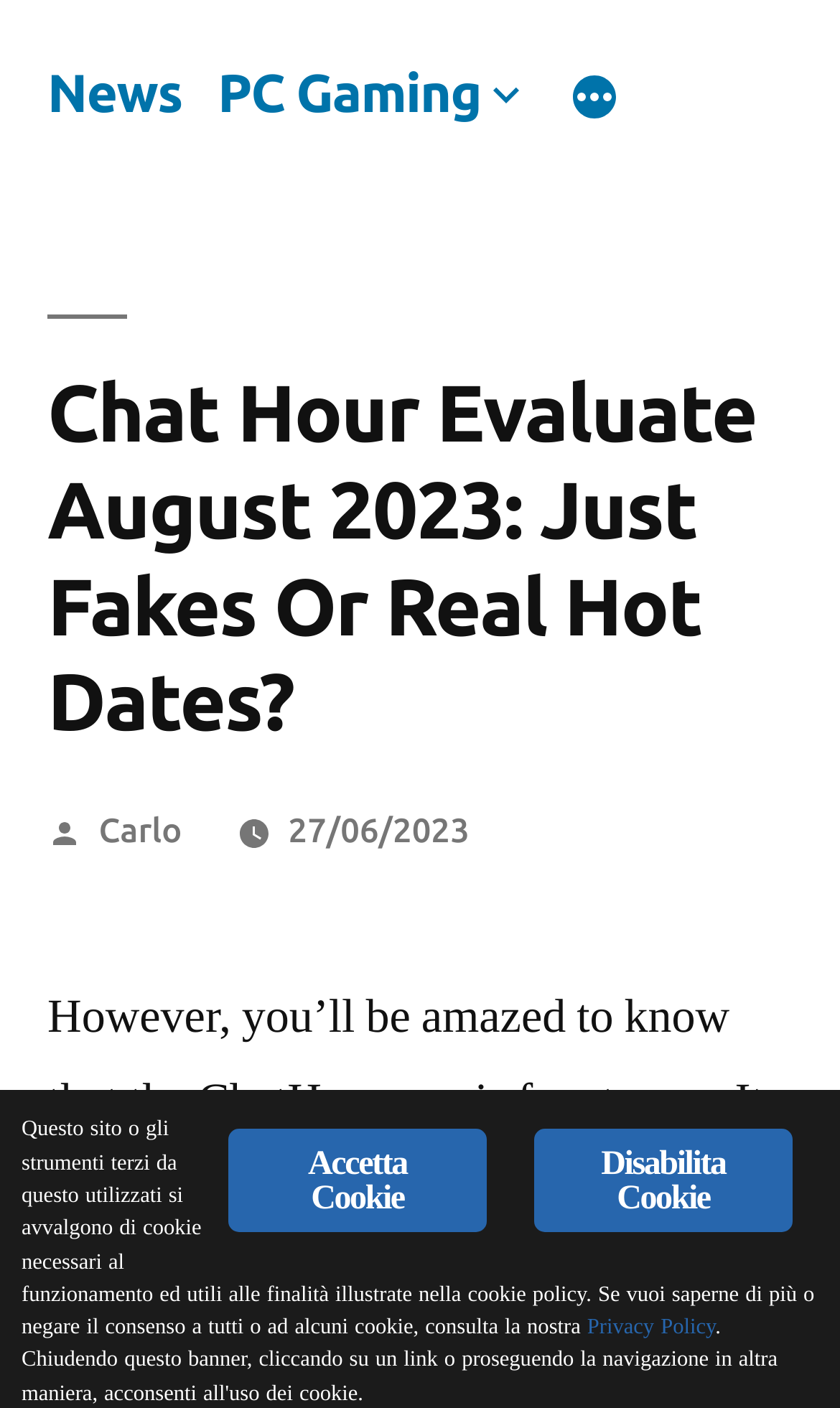Determine the bounding box coordinates of the element that should be clicked to execute the following command: "Click Carlo".

[0.117, 0.575, 0.216, 0.602]